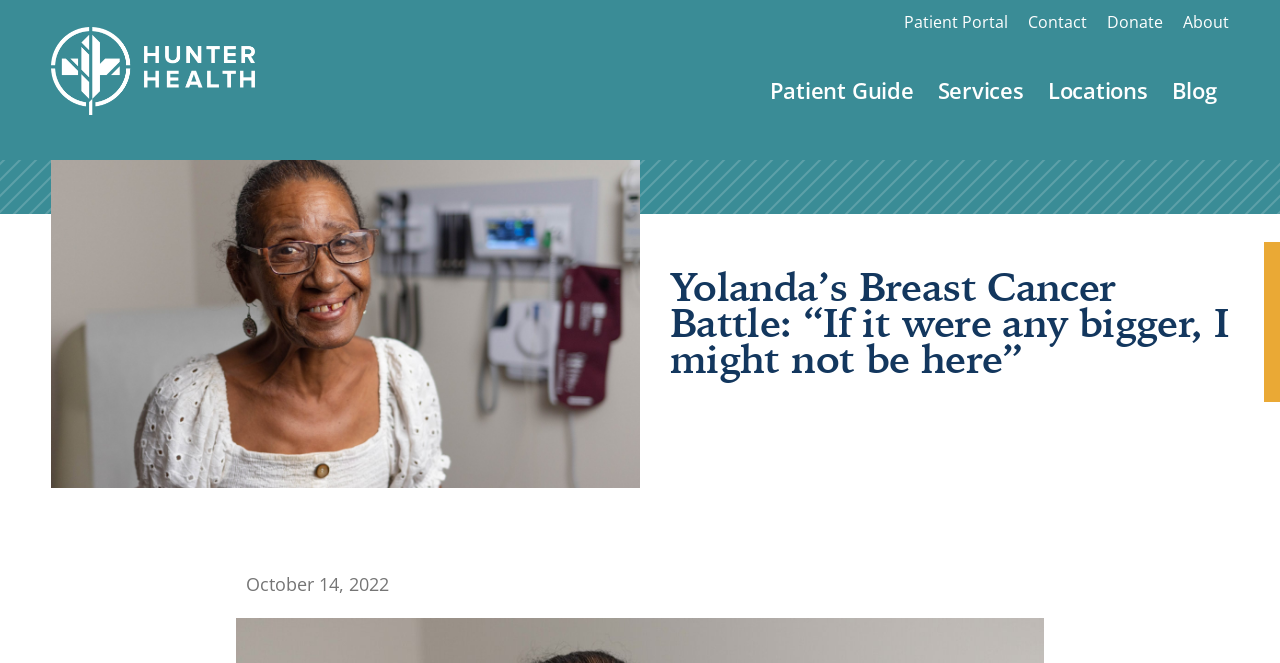Locate the bounding box coordinates of the clickable part needed for the task: "Click on the 'Notary Public Services' link".

None